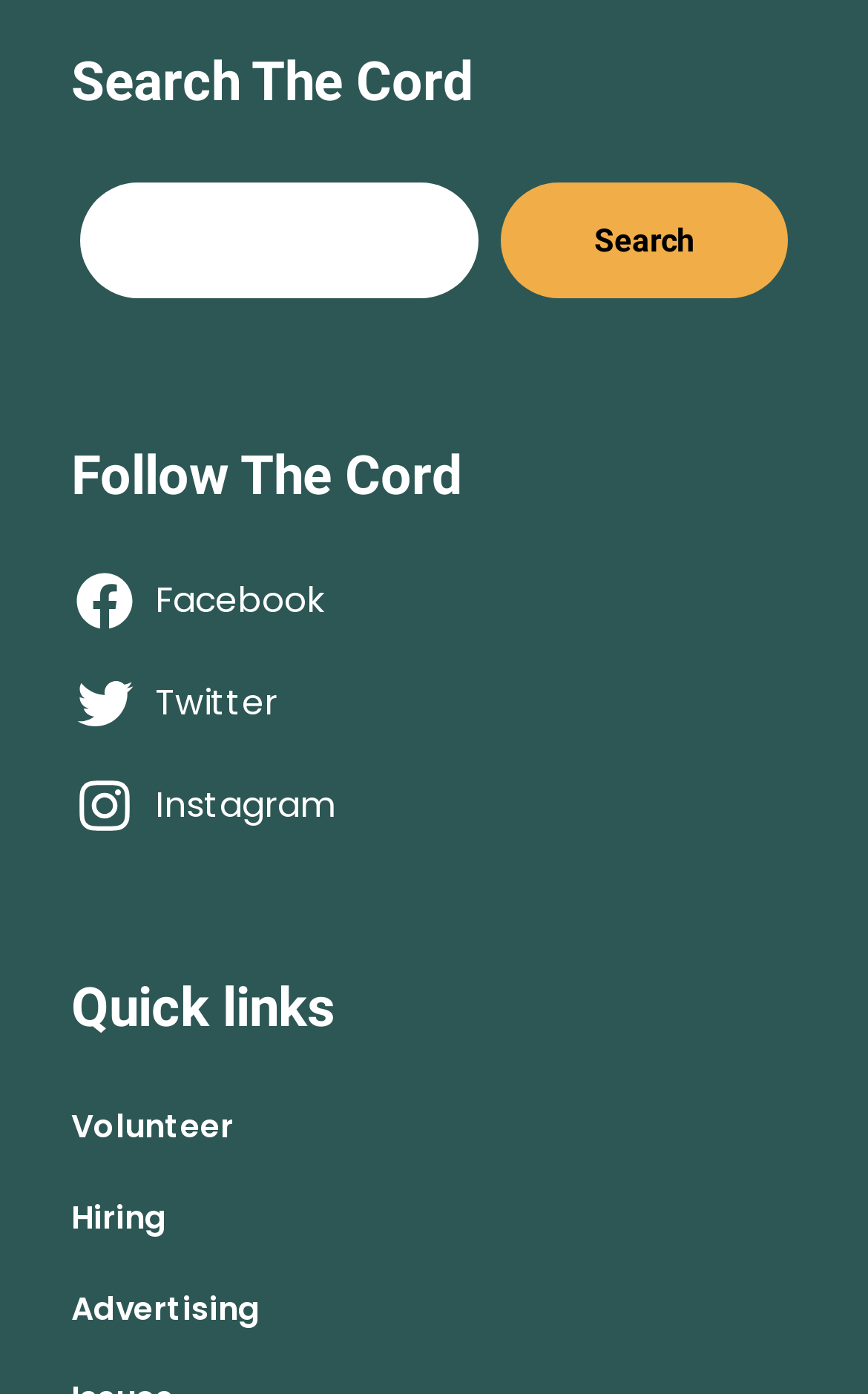Answer the question using only one word or a concise phrase: How many social media links are available?

3